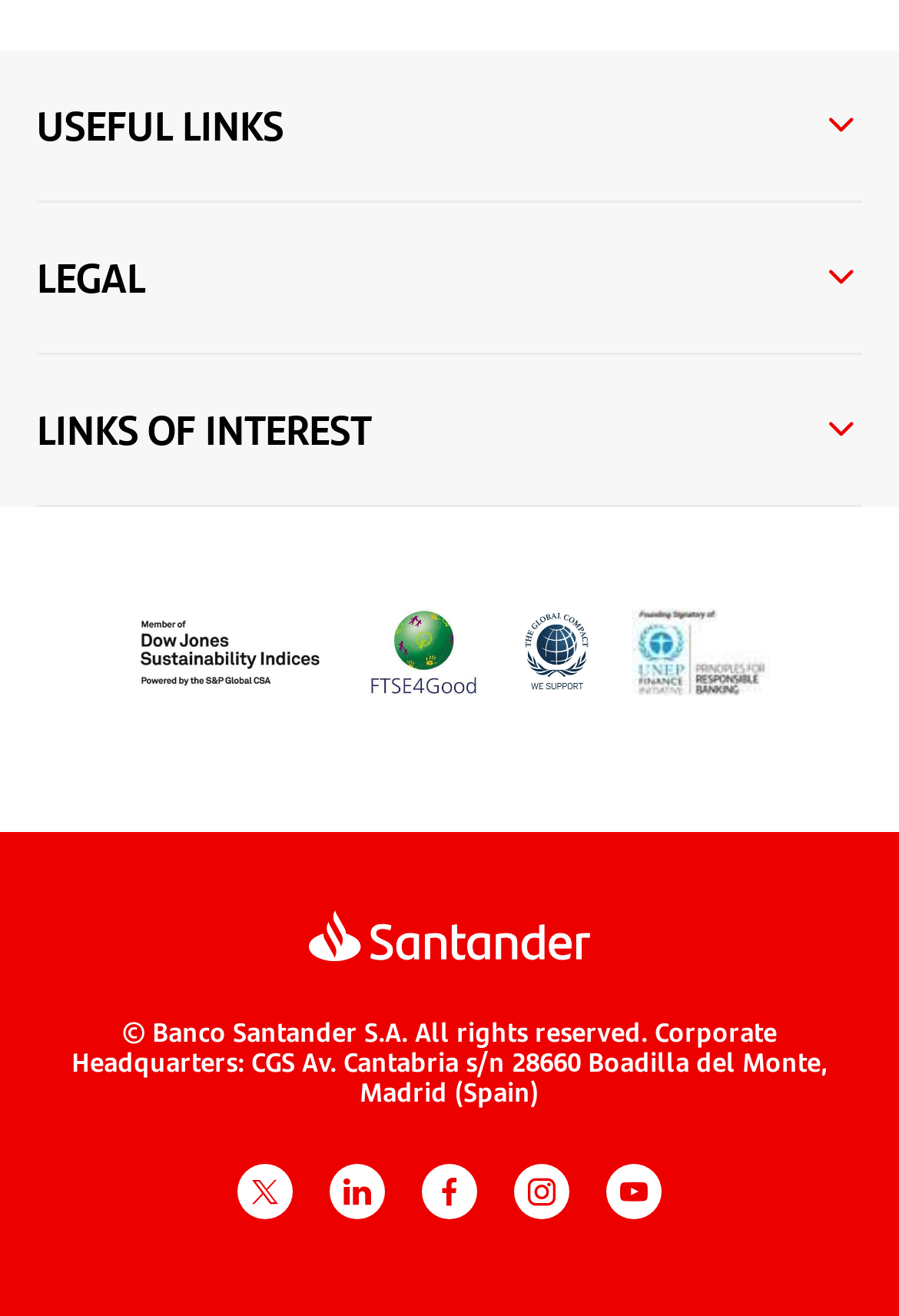Please find the bounding box coordinates of the element that must be clicked to perform the given instruction: "Follow on Linkedin". The coordinates should be four float numbers from 0 to 1, i.e., [left, top, right, bottom].

[0.367, 0.884, 0.428, 0.926]